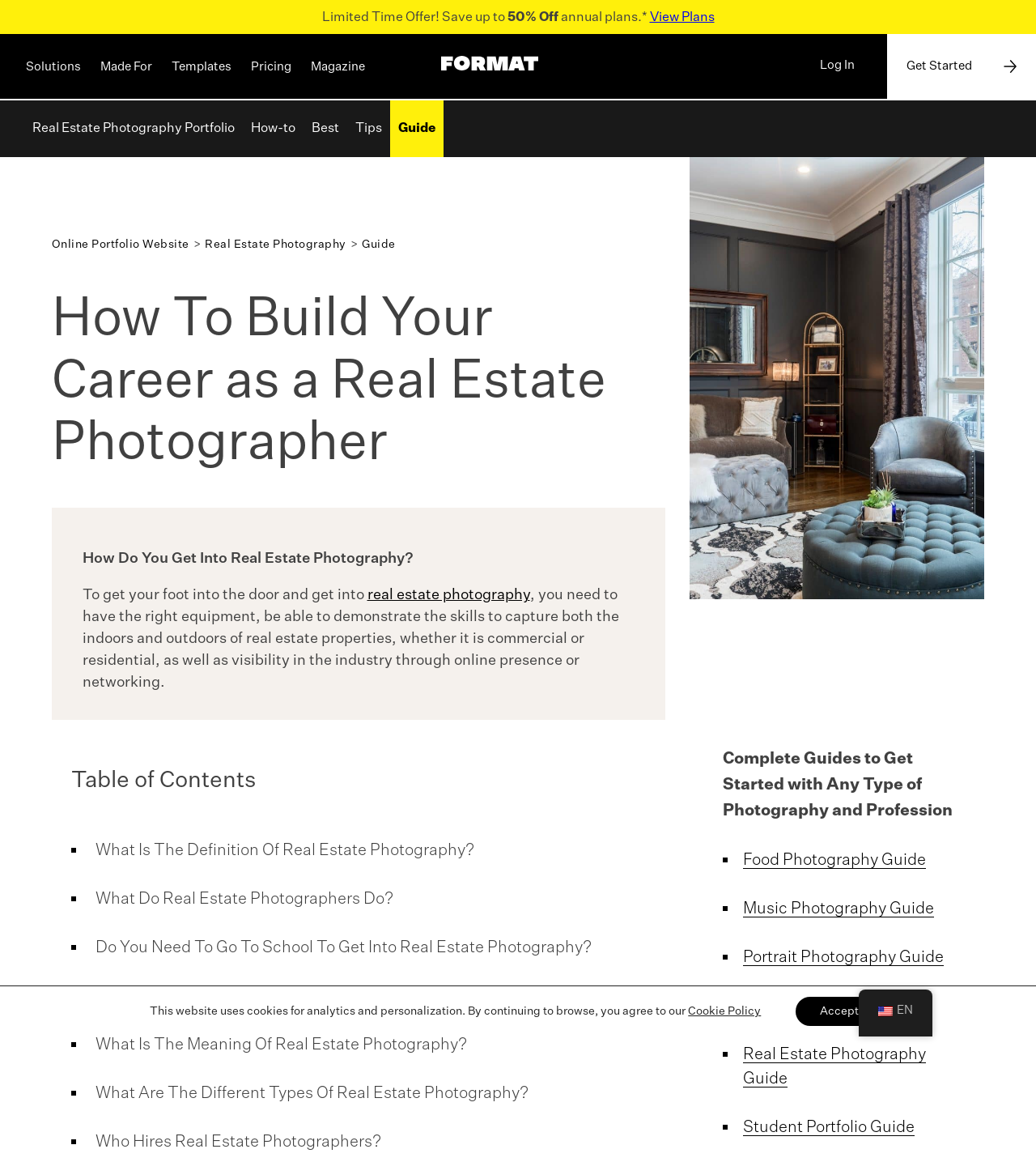Locate the bounding box coordinates of the element that needs to be clicked to carry out the instruction: "Learn about real estate photography". The coordinates should be given as four float numbers ranging from 0 to 1, i.e., [left, top, right, bottom].

[0.354, 0.506, 0.511, 0.519]